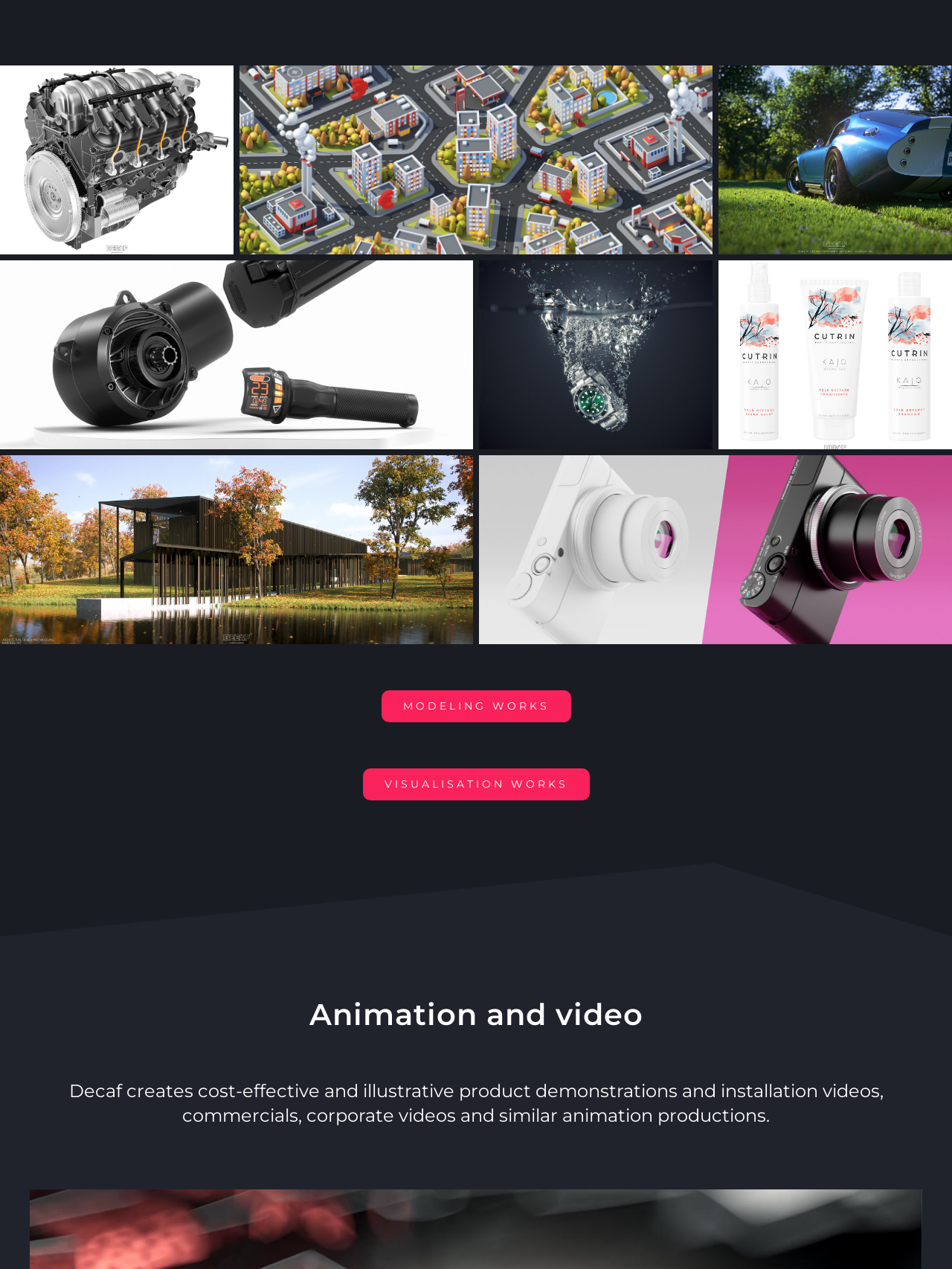What is the purpose of Decaf's videos?
Give a thorough and detailed response to the question.

According to the StaticText element, Decaf creates product demonstrations and installation videos, implying that the purpose of their videos is to demonstrate products.